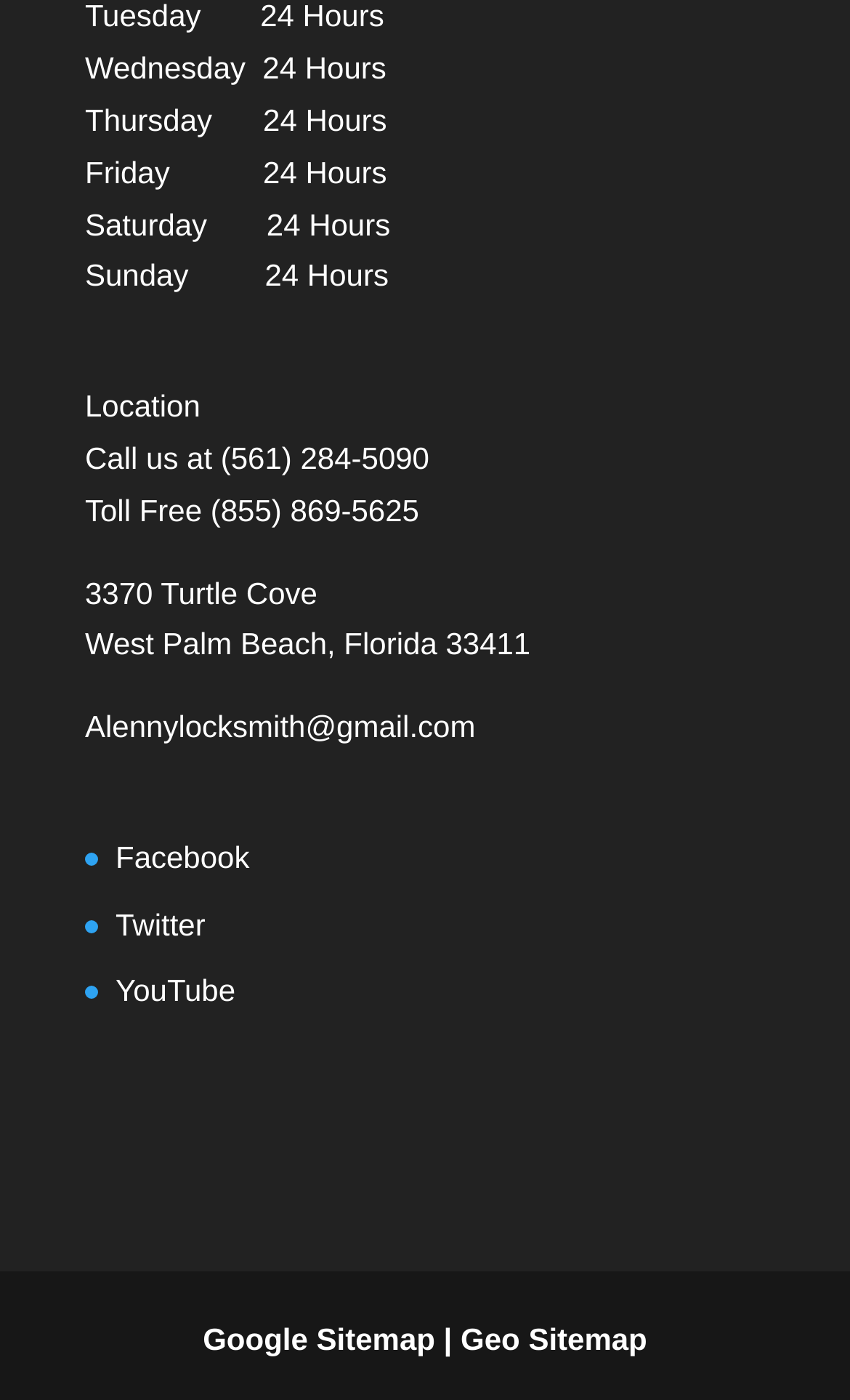Please provide a one-word or phrase answer to the question: 
What is the email address listed?

Alennylocksmith@gmail.com